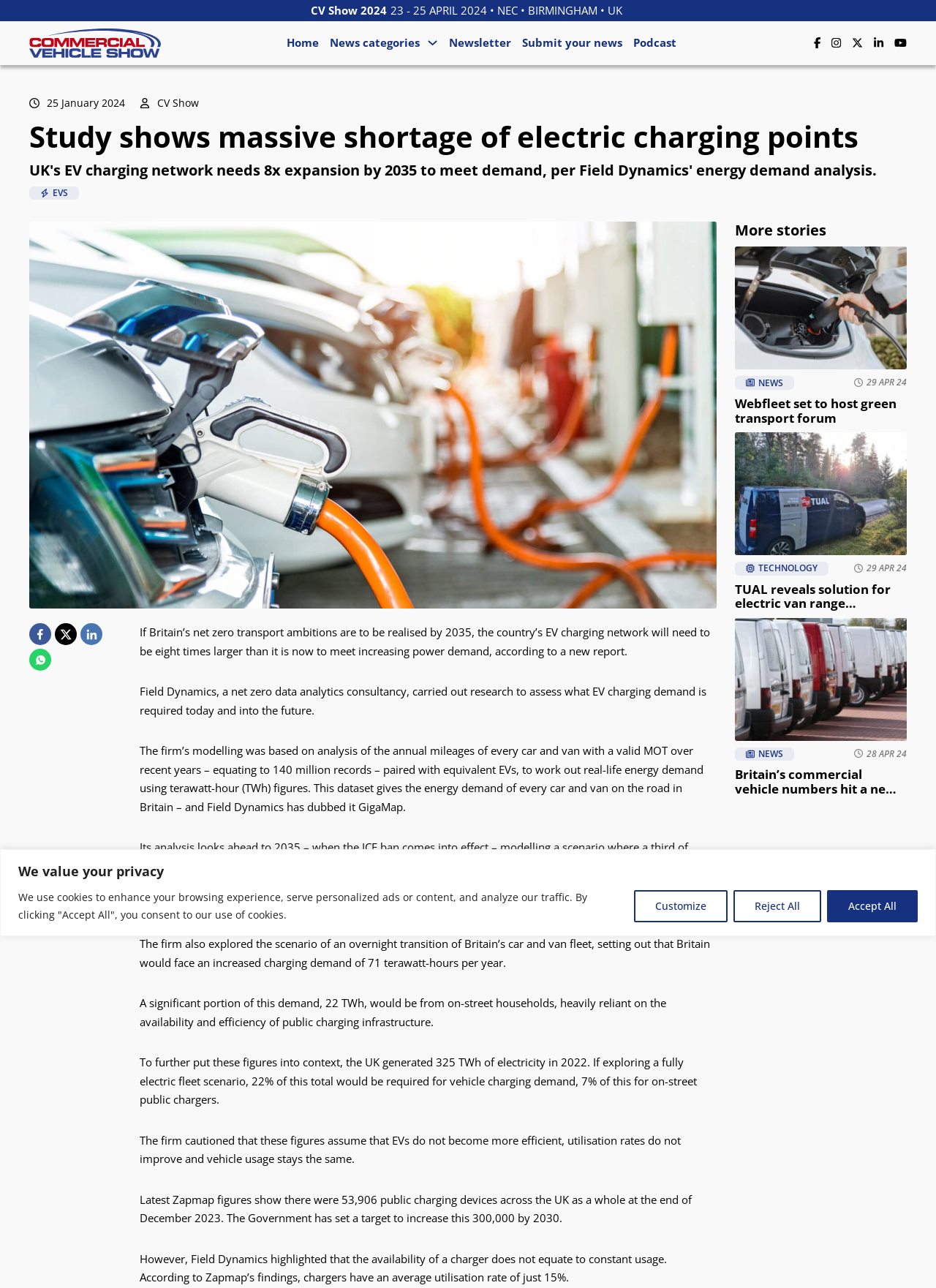Please provide a one-word or short phrase answer to the question:
What is the target set by the Government for public charging devices by 2030?

300,000